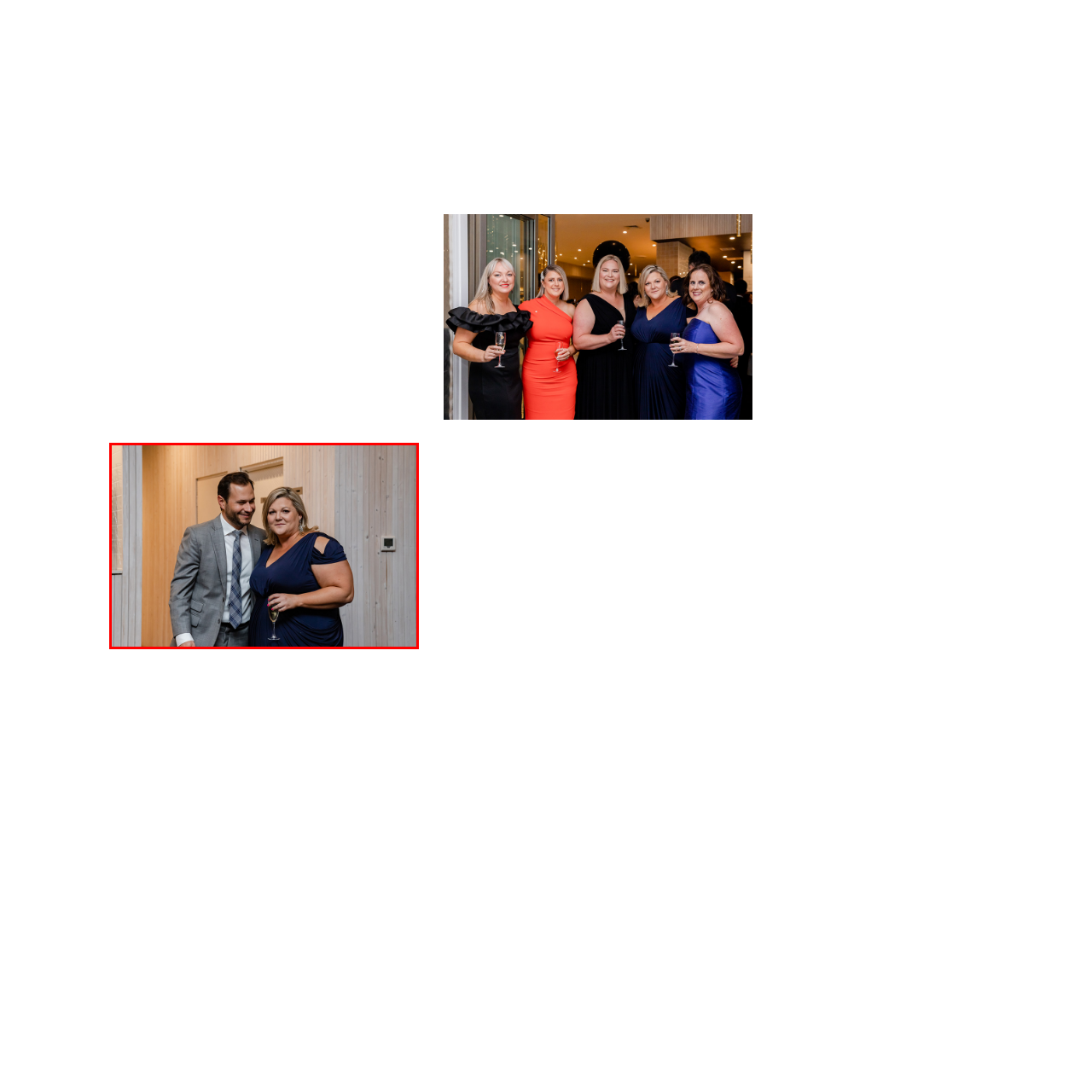Give an in-depth description of the image within the red border.

The image captures a joyful moment between a man and a woman at an event, likely a wedding or formal gathering. The man is dressed in a light gray suit and a patterned tie, wearing a friendly smile as he interacts with the woman beside him. She is elegantly attired in a deep blue dress with stylish shoulder detailing, holding a flute of champagne in her right hand. The atmosphere is warm and inviting, with soft lighting and a tastefully decorated background that features wooden paneling, suggesting a sophisticated setting for celebration. Their expressions convey a sense of camaraderie and enjoyment, highlighting a memorable occasion.